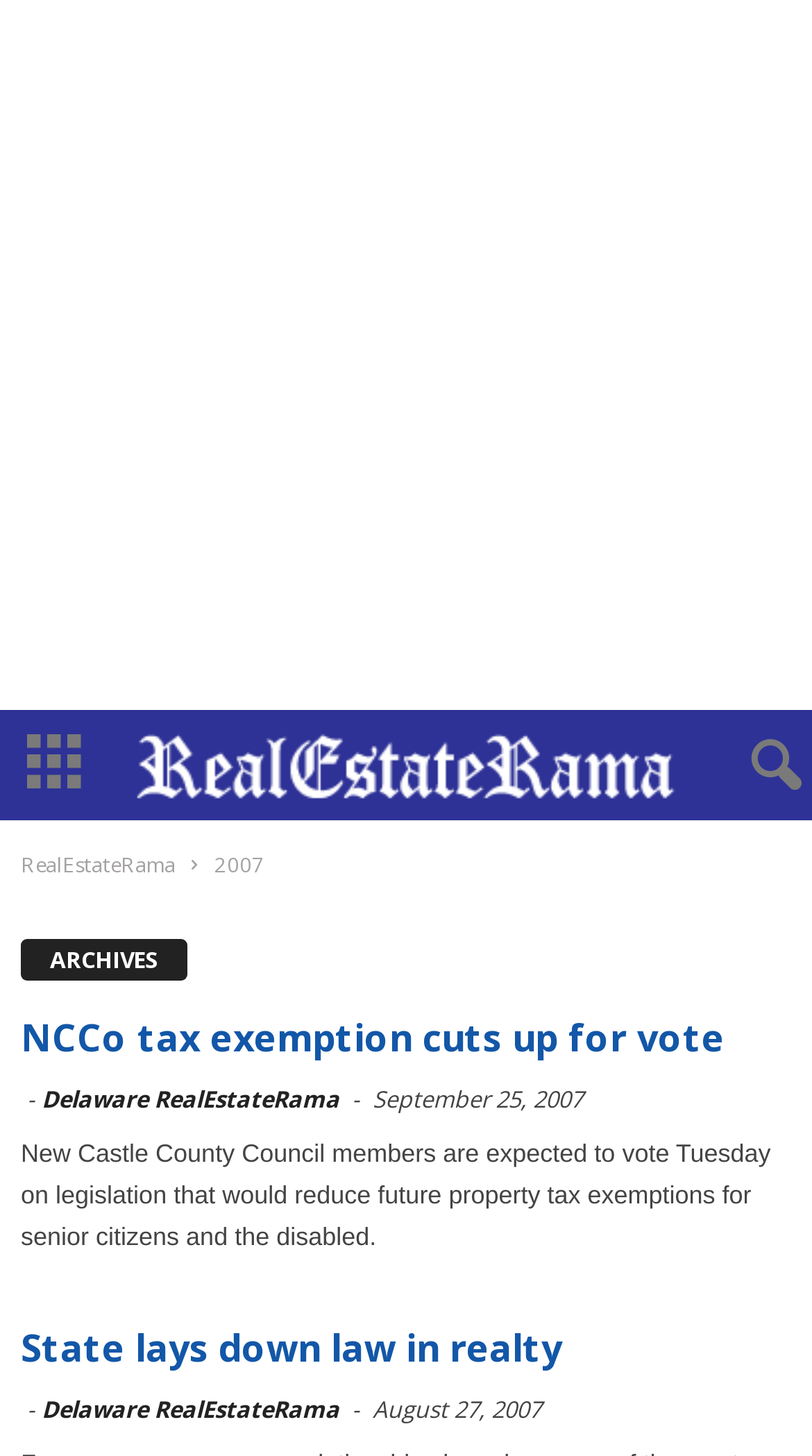Please identify the bounding box coordinates of the area that needs to be clicked to fulfill the following instruction: "View the archives."

[0.026, 0.645, 0.938, 0.673]